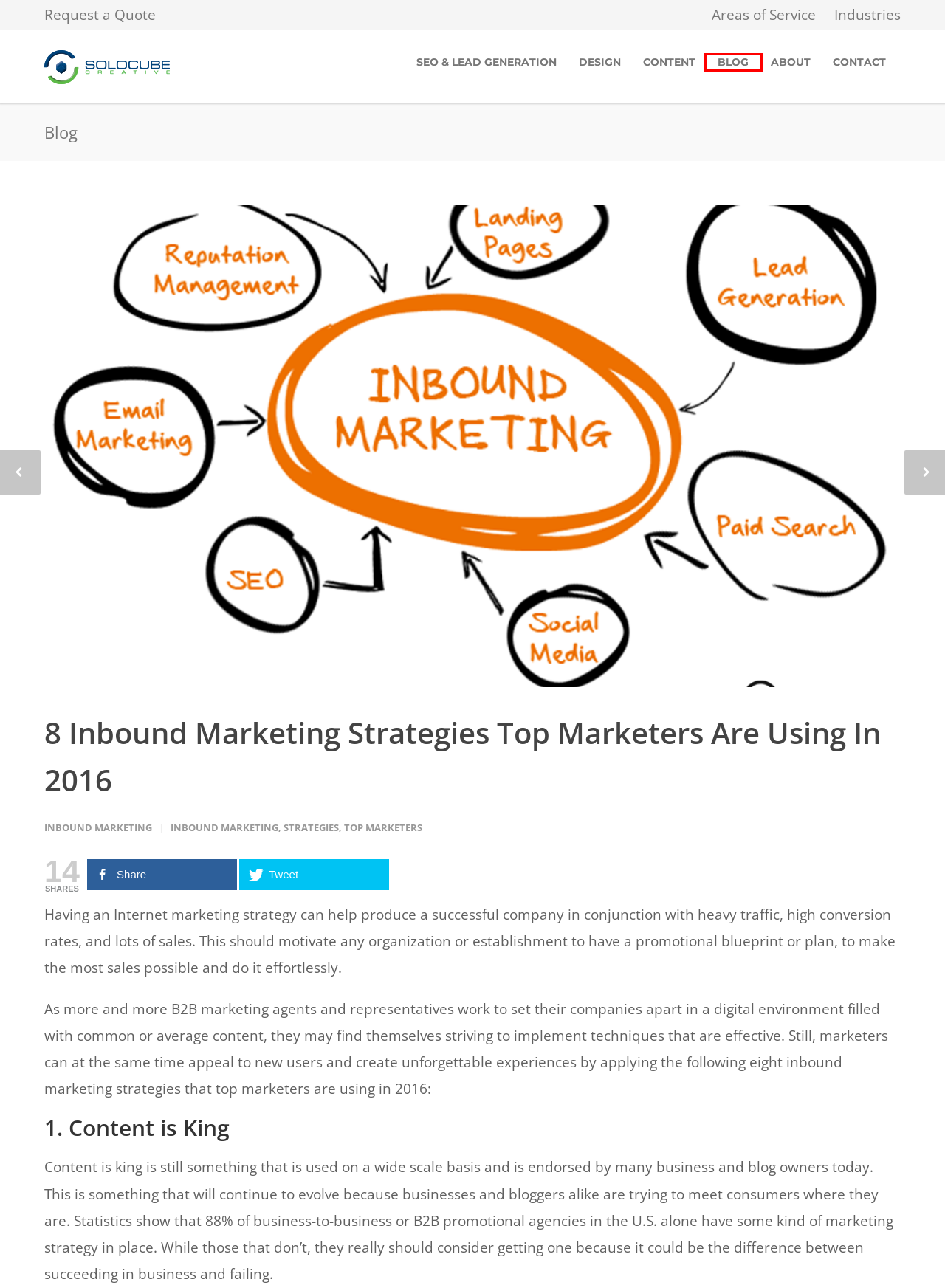You are presented with a screenshot of a webpage with a red bounding box. Select the webpage description that most closely matches the new webpage after clicking the element inside the red bounding box. The options are:
A. Inbound Marketing - Learn from Experts | Solocube Creative
B. About Solocube Creative | Digital Marketing Experts Vancouver
C. Digital Marketing Services for Your Business | Solocube Creative
D. | Solocube Creative
E. Get a Quote | Solocube Creative, Vancouver Inbound Marketing
F. Solocube Creative: Premier Vancouver Digital Marketing Agency
G. A Few Tips About Achieving that Perfect Viral Share for your Content
H. Blog | Solocube Creative, Vancouver Web Design & Marketing

H